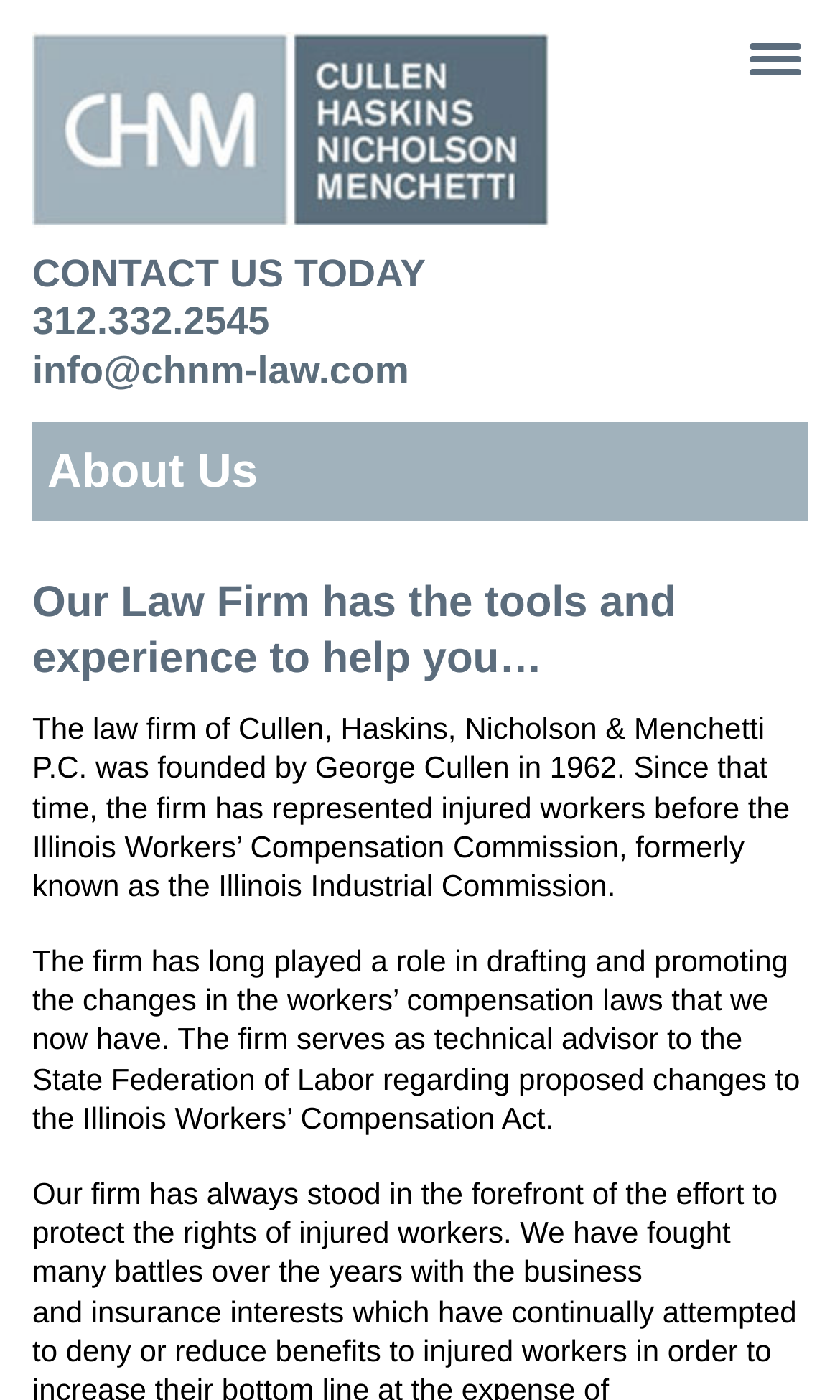Use one word or a short phrase to answer the question provided: 
When was the law firm founded?

1962